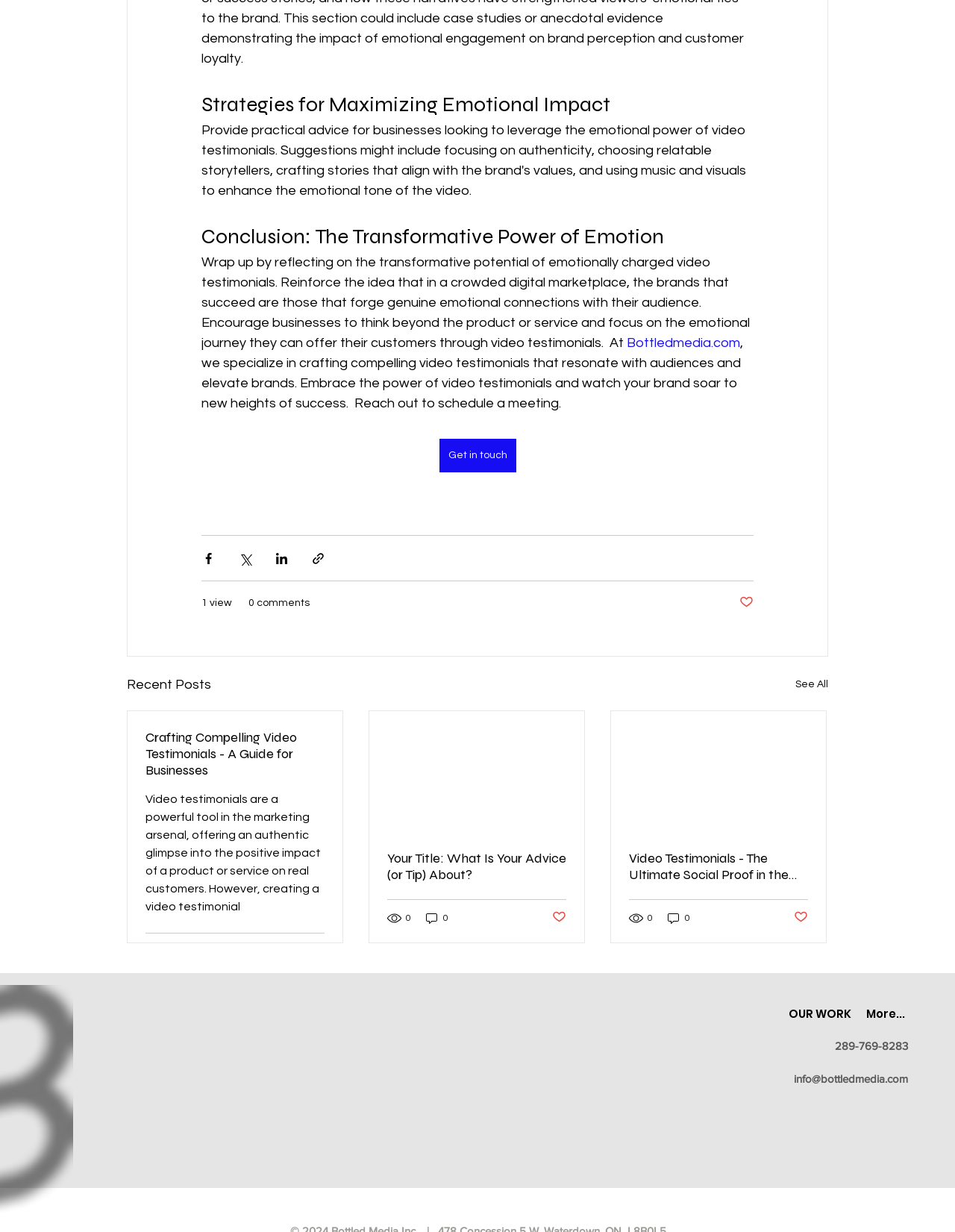Can you find the bounding box coordinates for the element to click on to achieve the instruction: "Explore the department"?

None